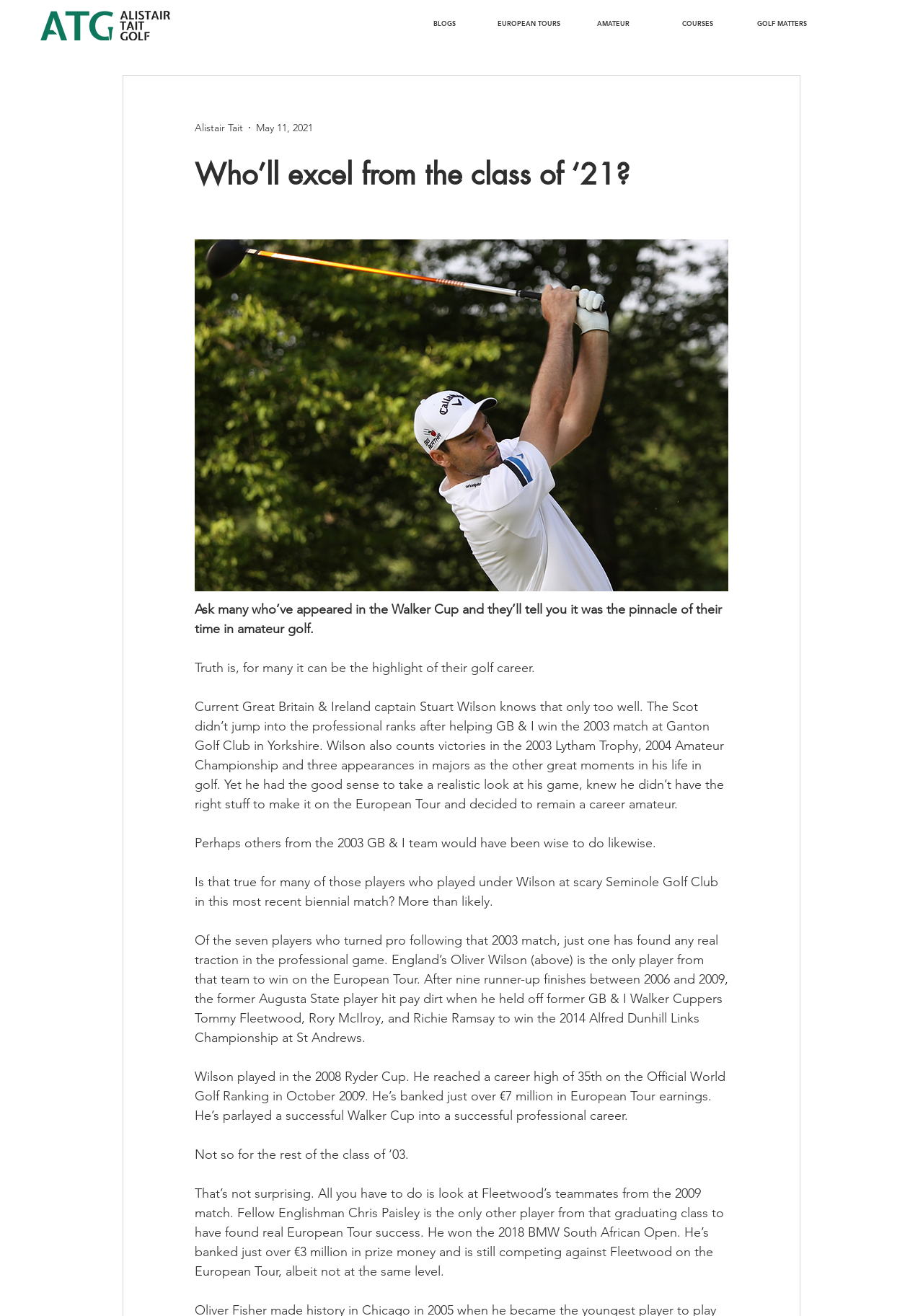Using the description: "EUROPEAN TOURS", determine the UI element's bounding box coordinates. Ensure the coordinates are in the format of four float numbers between 0 and 1, i.e., [left, top, right, bottom].

[0.527, 0.011, 0.619, 0.025]